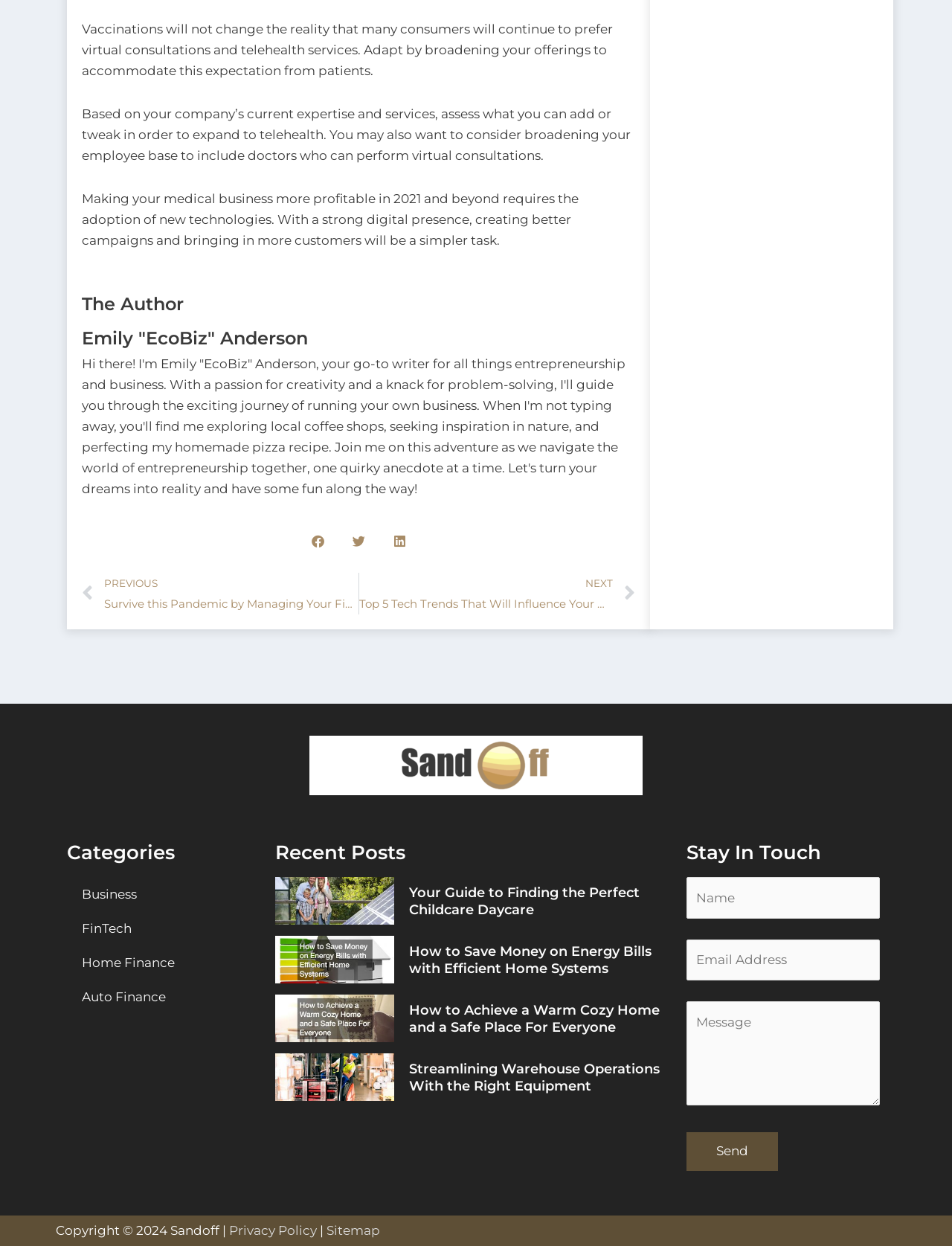What is the topic of the article above the 'Share on facebook' button?
Using the screenshot, give a one-word or short phrase answer.

Making medical business profitable